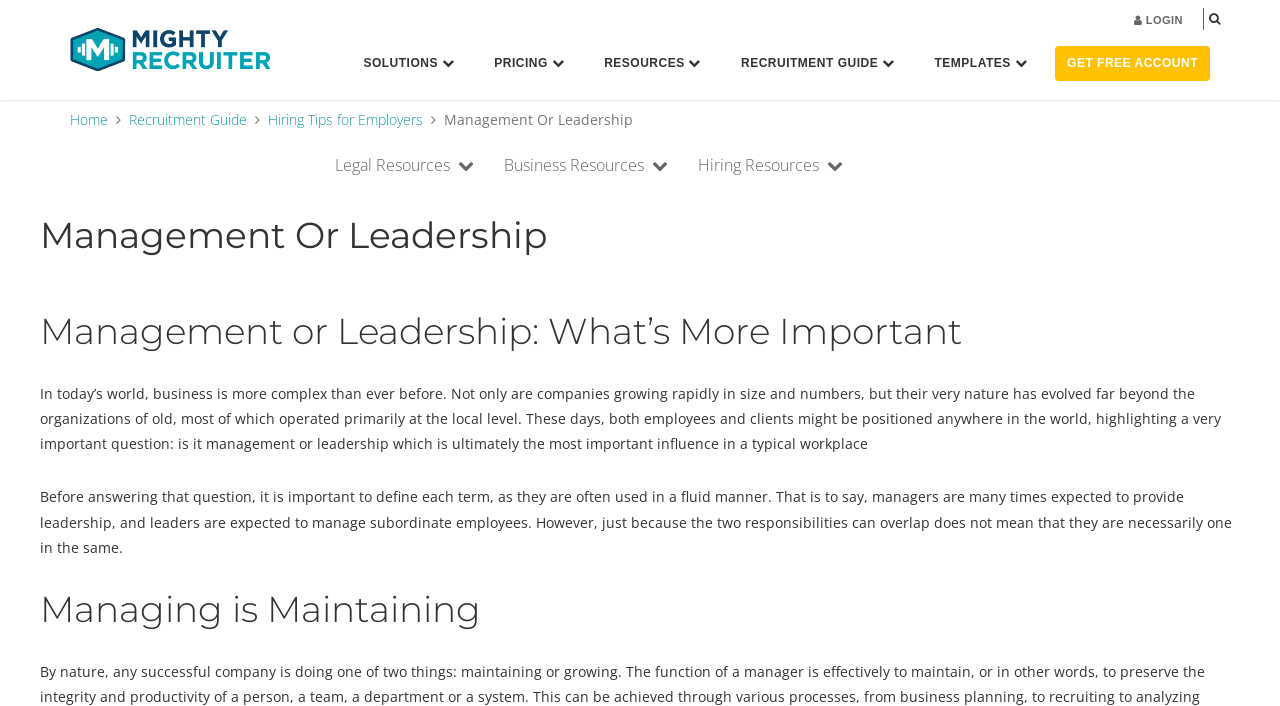Identify the bounding box coordinates of the clickable region to carry out the given instruction: "Click on the 'LOGIN' button".

[0.874, 0.0, 0.936, 0.057]